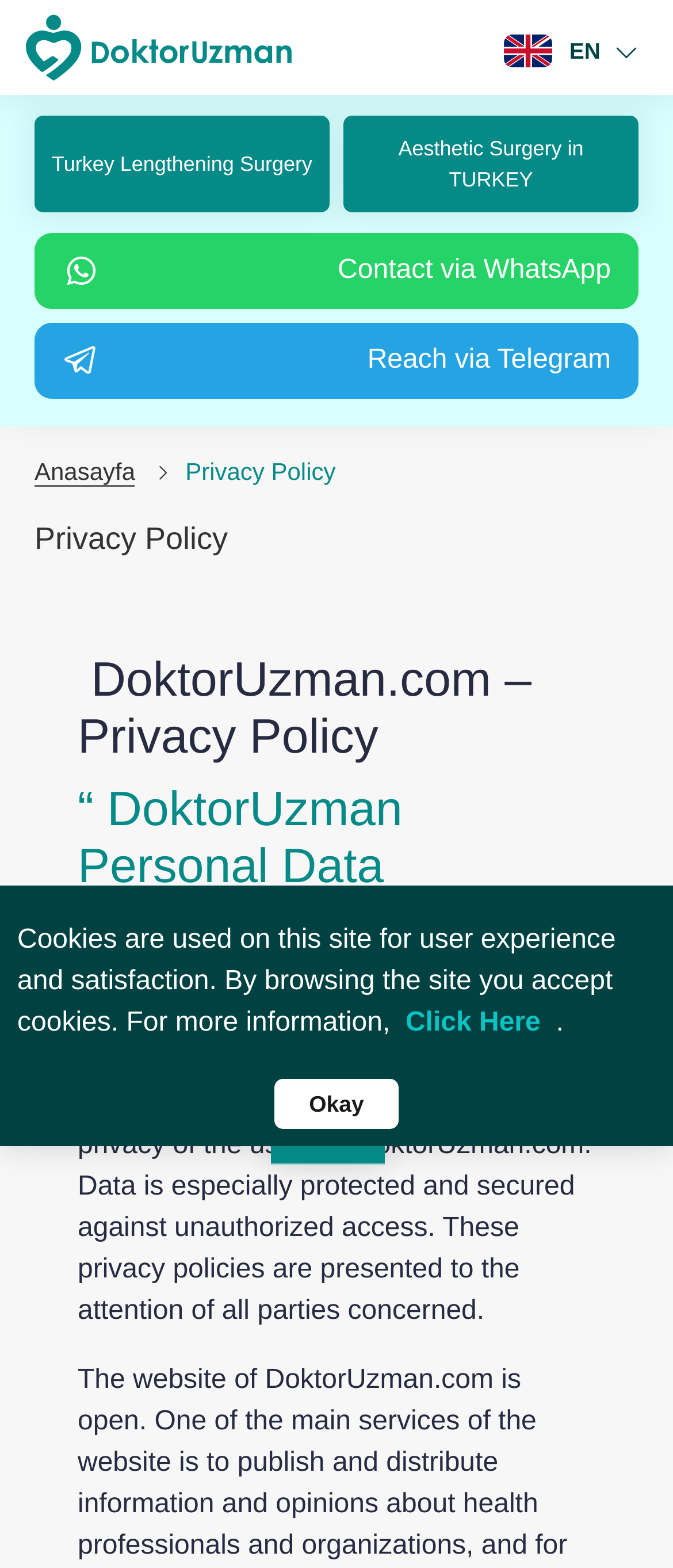Given the webpage screenshot, identify the bounding box of the UI element that matches this description: "aria-label="Share on facebook"".

None